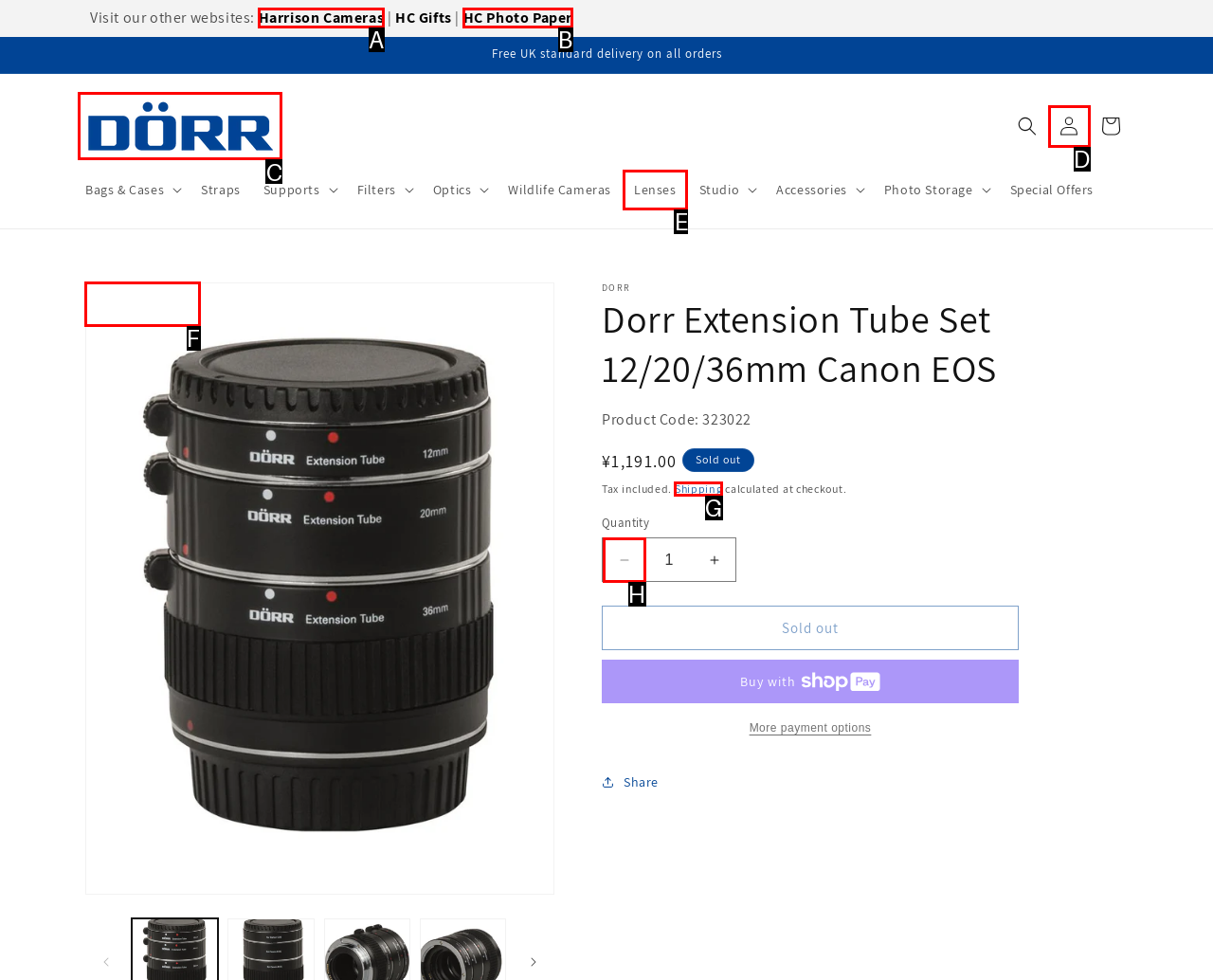Which HTML element matches the description: parent_node: Bags & Cases the best? Answer directly with the letter of the chosen option.

C